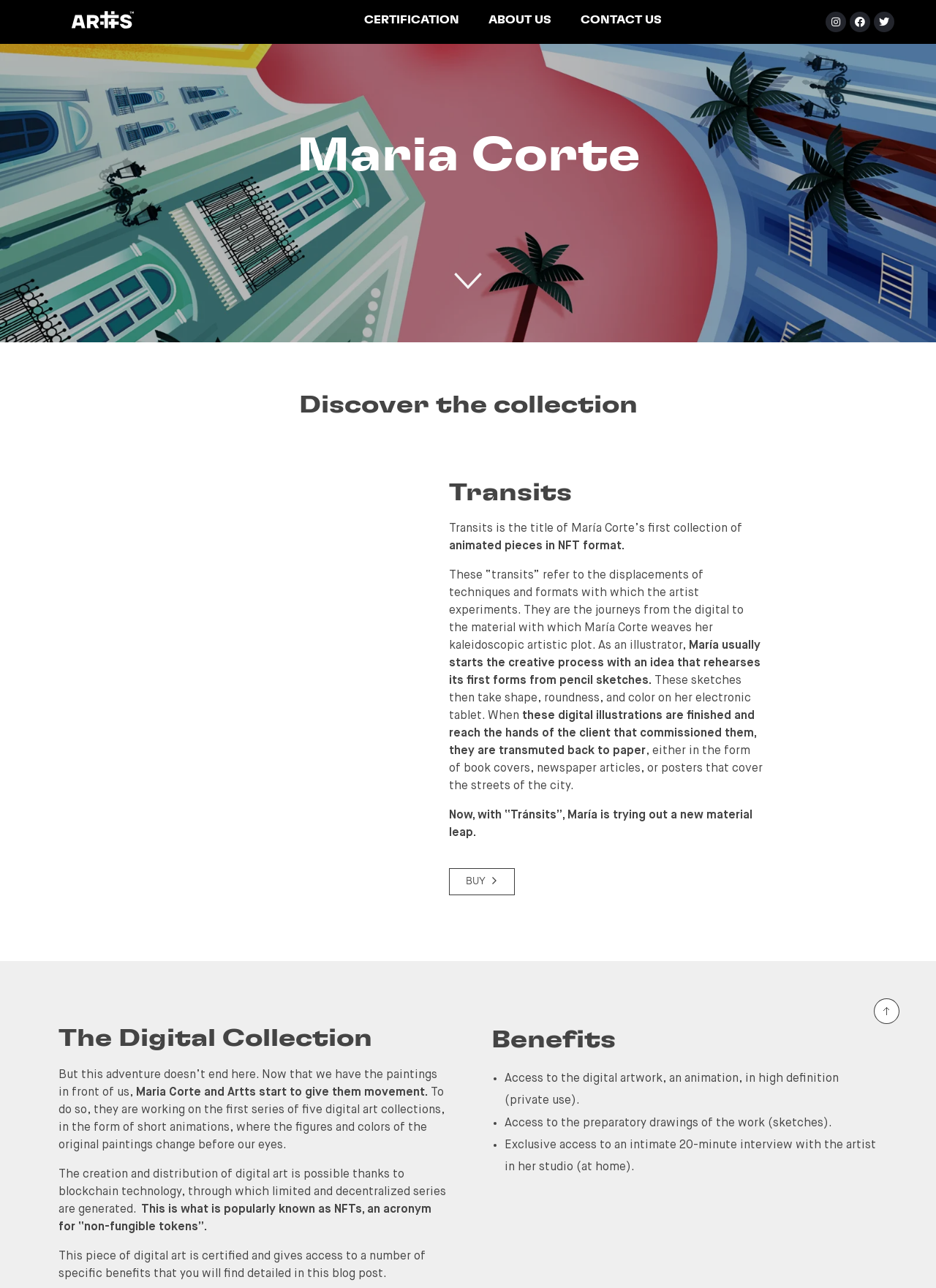Find the bounding box coordinates for the element described here: "Terms and Conditions".

None